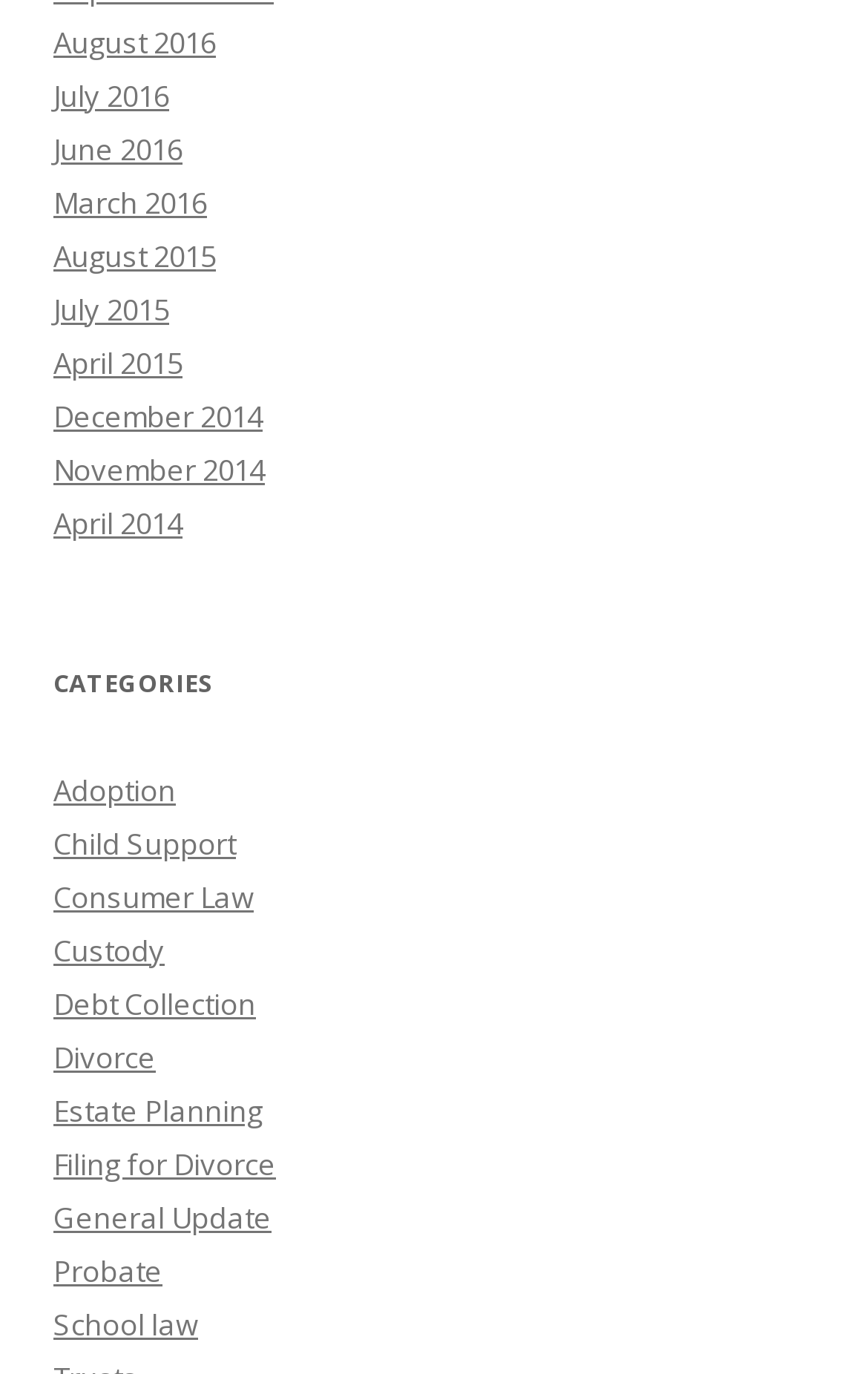Identify the bounding box coordinates of the section to be clicked to complete the task described by the following instruction: "view LATEST". The coordinates should be four float numbers between 0 and 1, formatted as [left, top, right, bottom].

None